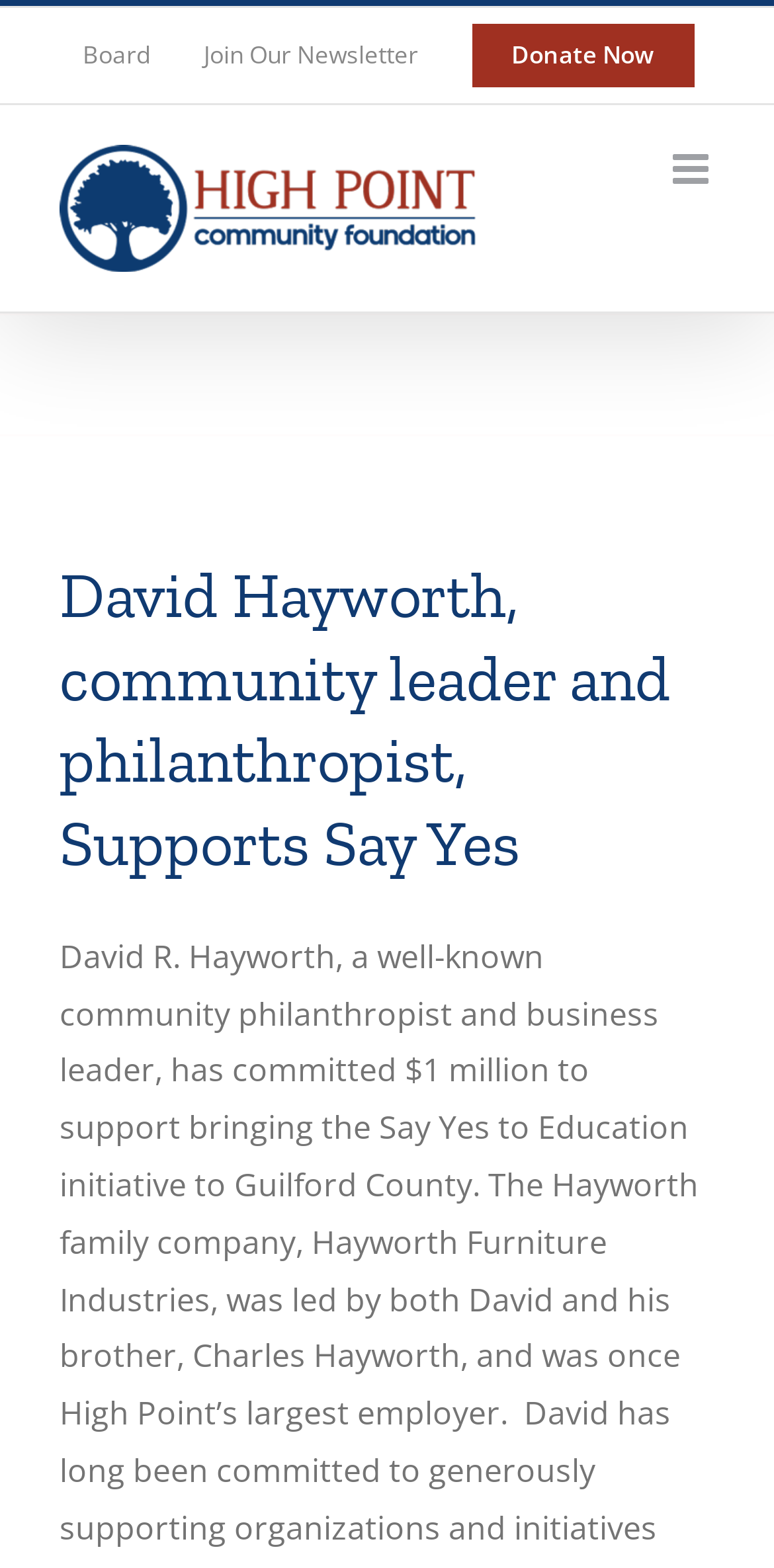Please specify the bounding box coordinates in the format (top-left x, top-left y, bottom-right x, bottom-right y), with all values as floating point numbers between 0 and 1. Identify the bounding box of the UI element described by: Board

[0.073, 0.005, 0.227, 0.066]